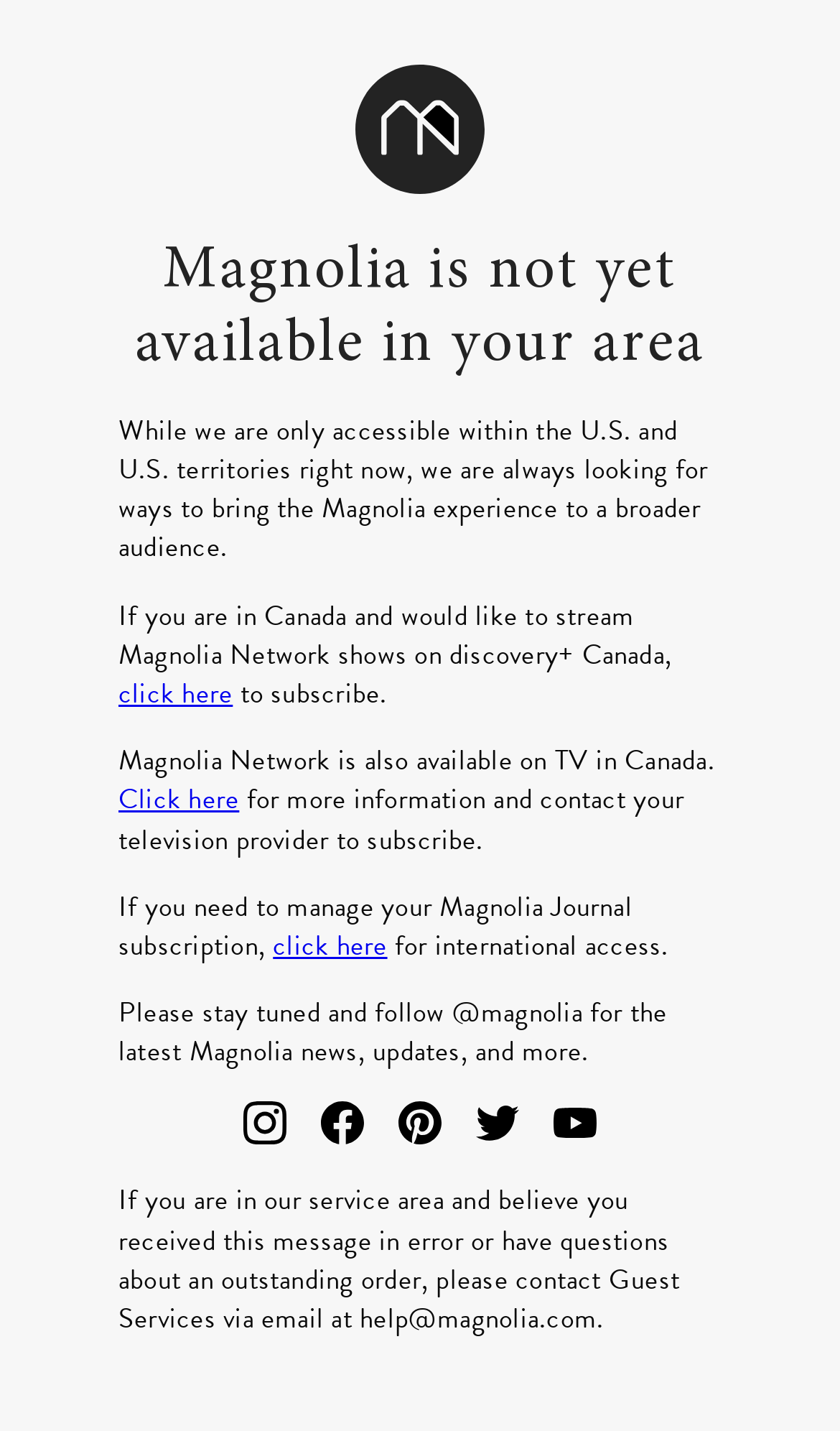What is Magnolia not yet available in?
Answer the question with detailed information derived from the image.

The webpage states 'Magnolia is not yet available in your area' which implies that Magnolia is not accessible in the user's current location.